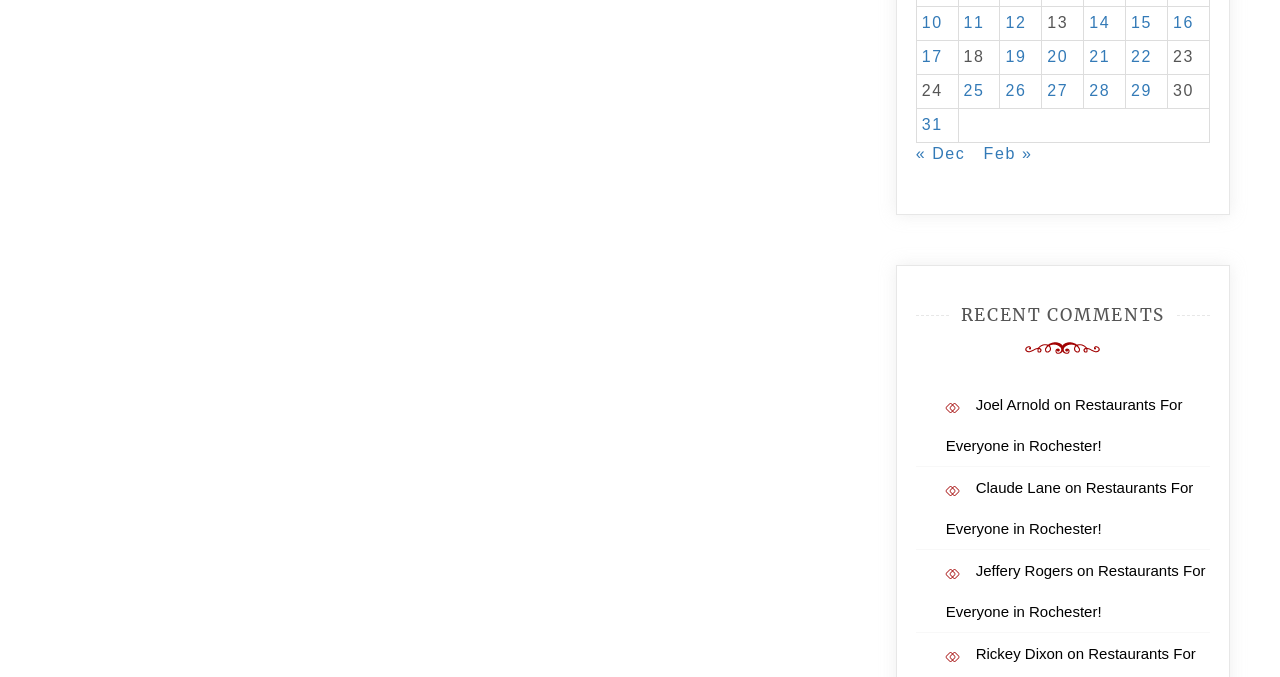Given the description "Restaurants For Everyone in Rochester!", determine the bounding box of the corresponding UI element.

[0.739, 0.586, 0.924, 0.671]